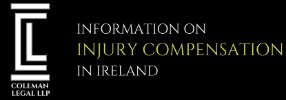Explain the scene depicted in the image, including all details.

The image presents a visually striking graphic from Coleman Legal LLP, highlighting essential information on injury compensation in Ireland. The design features a contemporary logo comprised of stylized letters "C" and "L," positioned prominently against an elegant black background. Above the logo, the text "INFORMATION ON INJURY COMPENSATION" is displayed in bold, gold lettering, emphasizing the service's importance and focus. This image serves as an introductory visual for those seeking legal advice and assistance regarding compensation claims for injuries sustained in various circumstances.